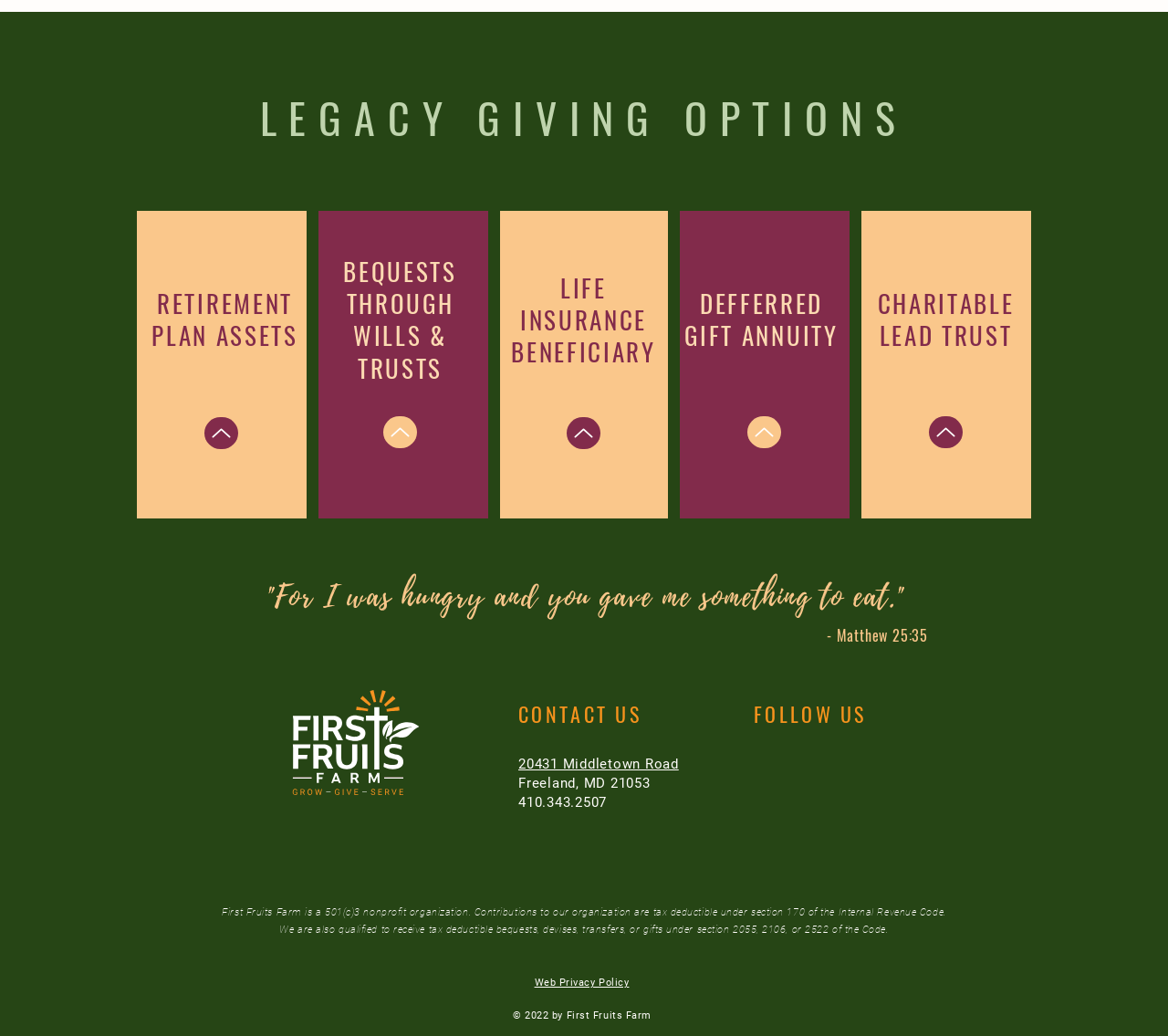Predict the bounding box coordinates of the area that should be clicked to accomplish the following instruction: "Click 'Up'". The bounding box coordinates should consist of four float numbers between 0 and 1, i.e., [left, top, right, bottom].

[0.64, 0.402, 0.669, 0.433]